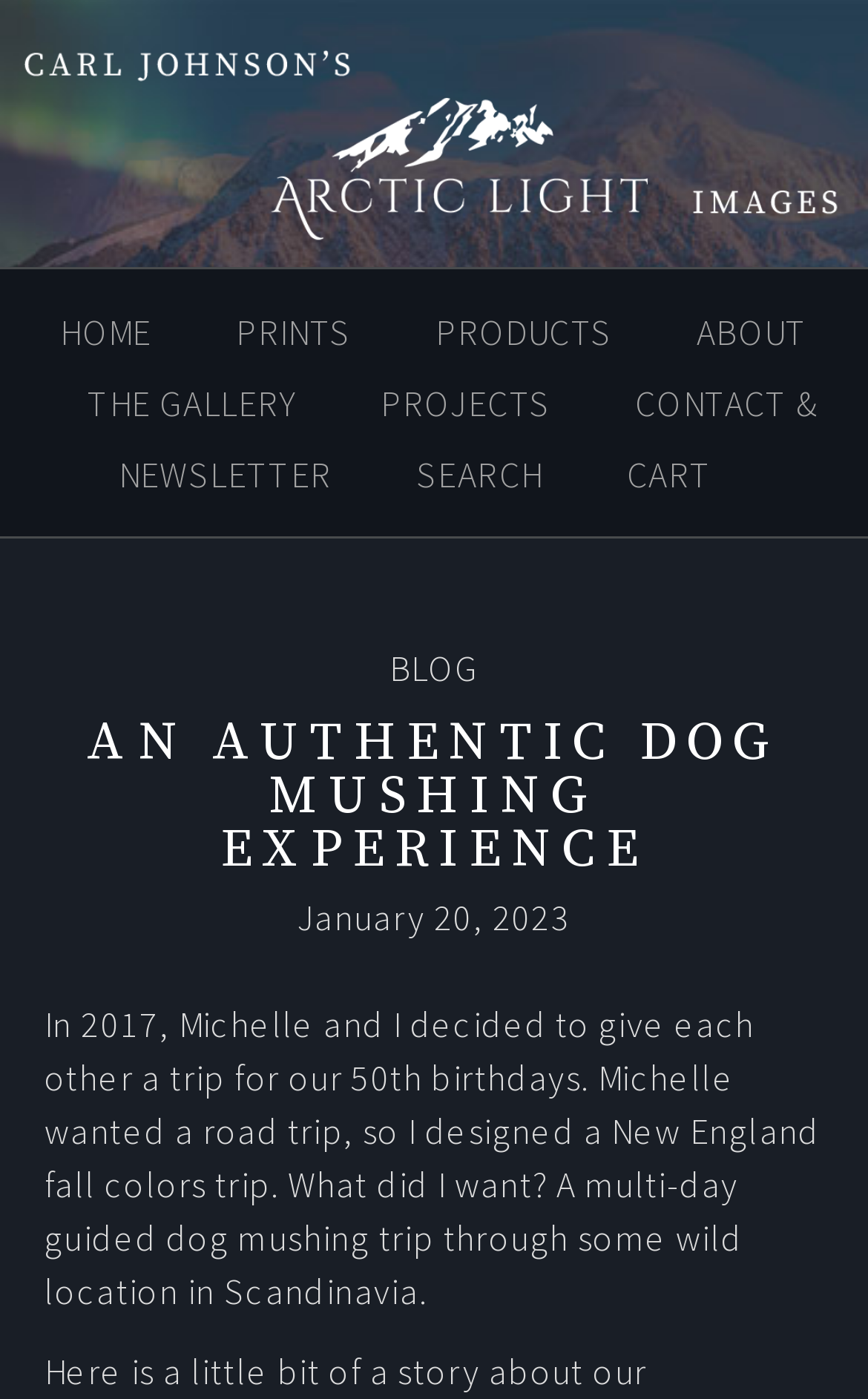How old were Michelle and the author when they took the trip?
Answer the question with a single word or phrase derived from the image.

50